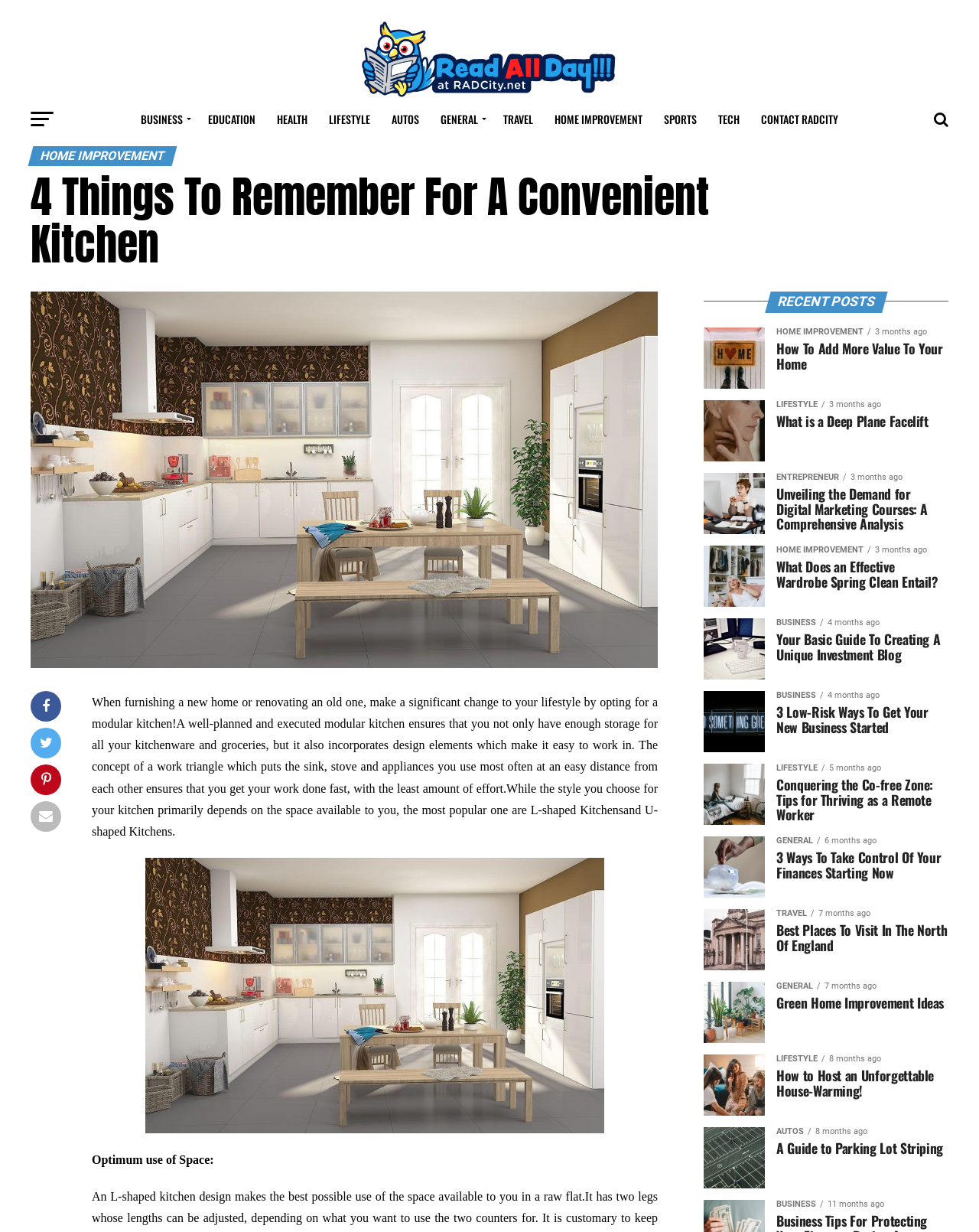What is the concept that puts the sink, stove, and appliances at an easy distance from each other?
Give a detailed explanation using the information visible in the image.

The webpage mentions that the concept of a work triangle ensures that you get your work done fast, with the least amount of effort, by placing the sink, stove, and appliances you use most often at an easy distance from each other.